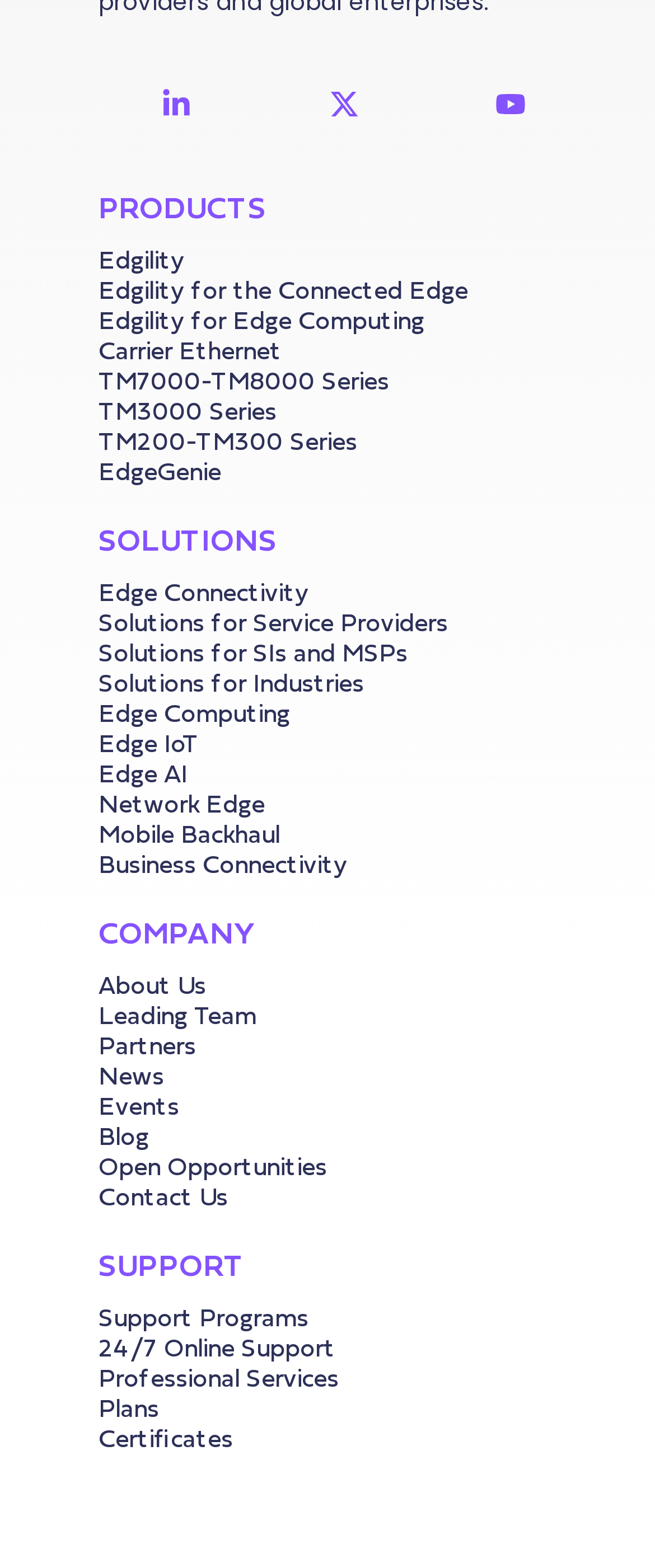Please identify the bounding box coordinates of the area I need to click to accomplish the following instruction: "View Edgility products".

[0.15, 0.158, 0.9, 0.178]